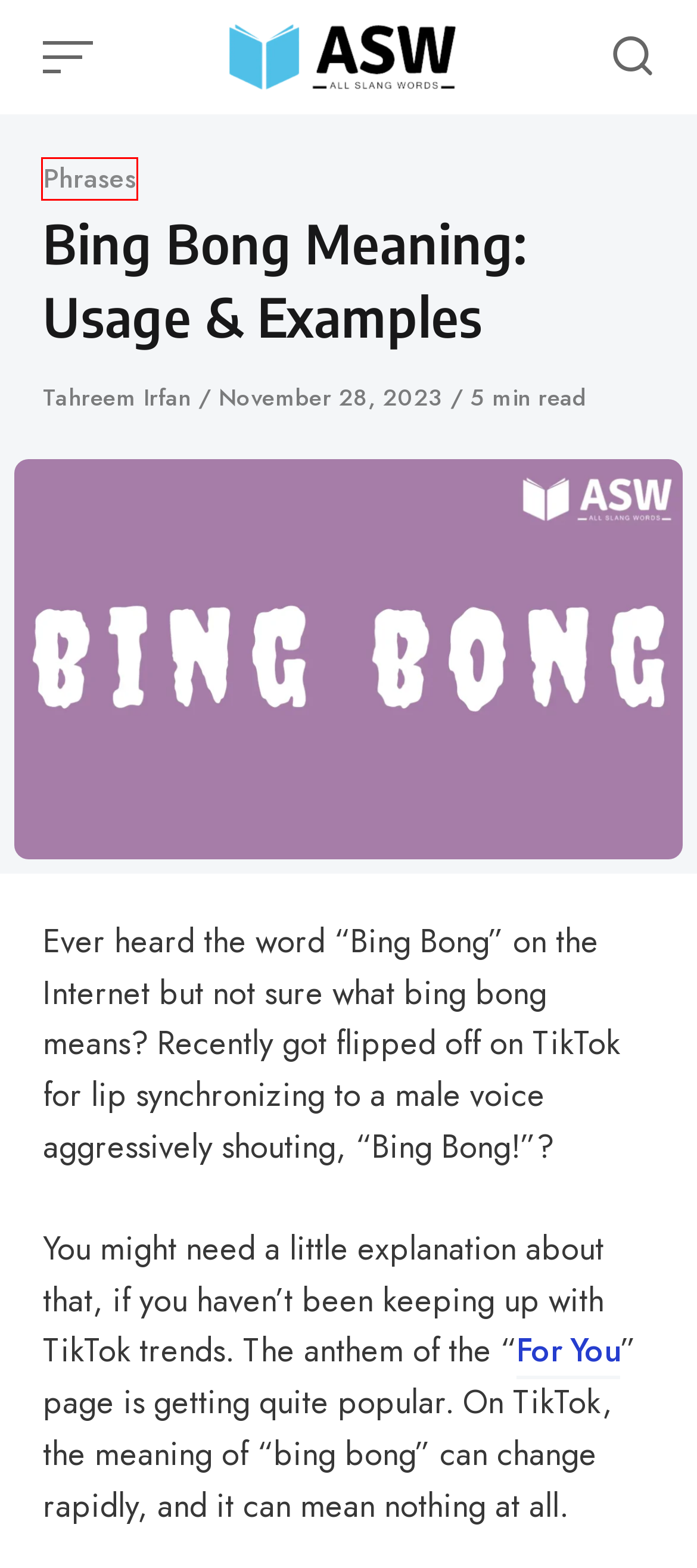Review the screenshot of a webpage which includes a red bounding box around an element. Select the description that best fits the new webpage once the element in the bounding box is clicked. Here are the candidates:
A. What Is The ‘For You Page’ (FYP) & Why It Matters
B. Dribbble - Discover the World’s Top Designers & Creative Professionals
C. Advertise with us - All Slang Words
D. Tahreem Irfan - All Slang Words
E. Phrases - All Slang Words
F. FYI Meaning: Usage and Examples - All Slang Words
G. All Slang Words -
H. Half Chub Meaning: Usage & Examples - All Slang Words

E